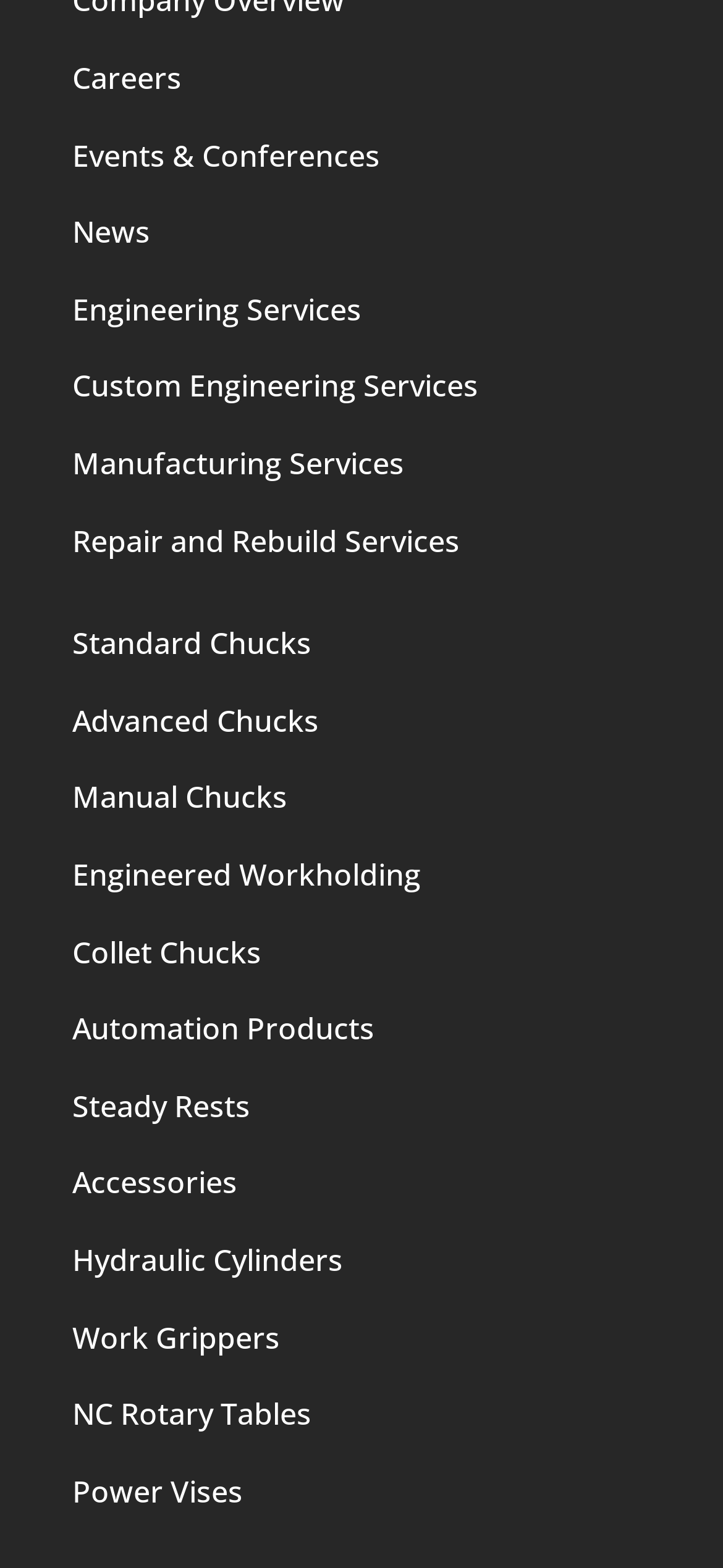Determine the bounding box coordinates of the UI element described below. Use the format (top-left x, top-left y, bottom-right x, bottom-right y) with floating point numbers between 0 and 1: Engineering Services

[0.1, 0.184, 0.5, 0.21]